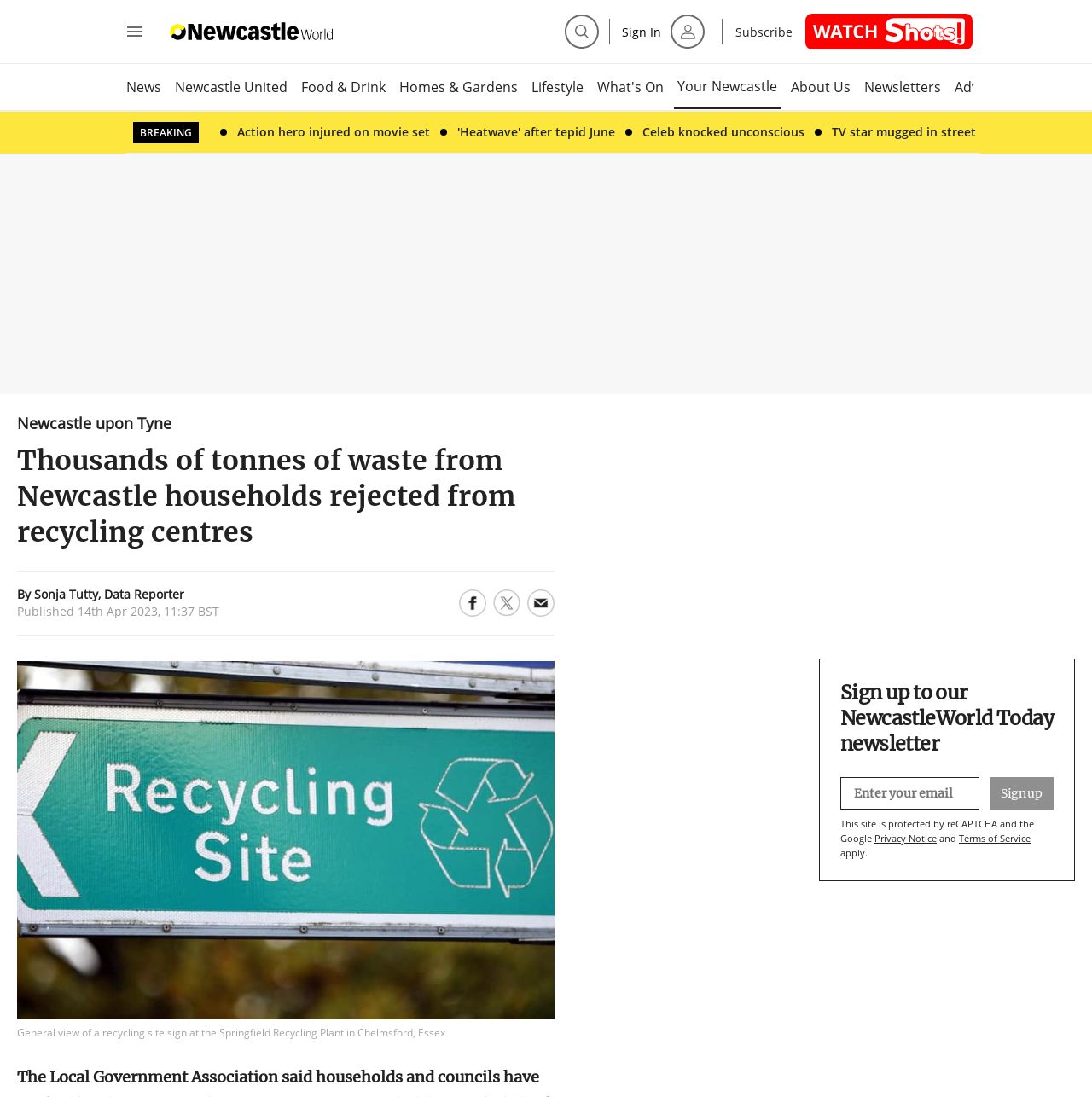What is the location mentioned in the article?
Using the image, provide a detailed and thorough answer to the question.

The location mentioned in the article is Newcastle upon Tyne, which is a city in the northeast of England, and is mentioned as the source of the waste rejected from recycling centres.